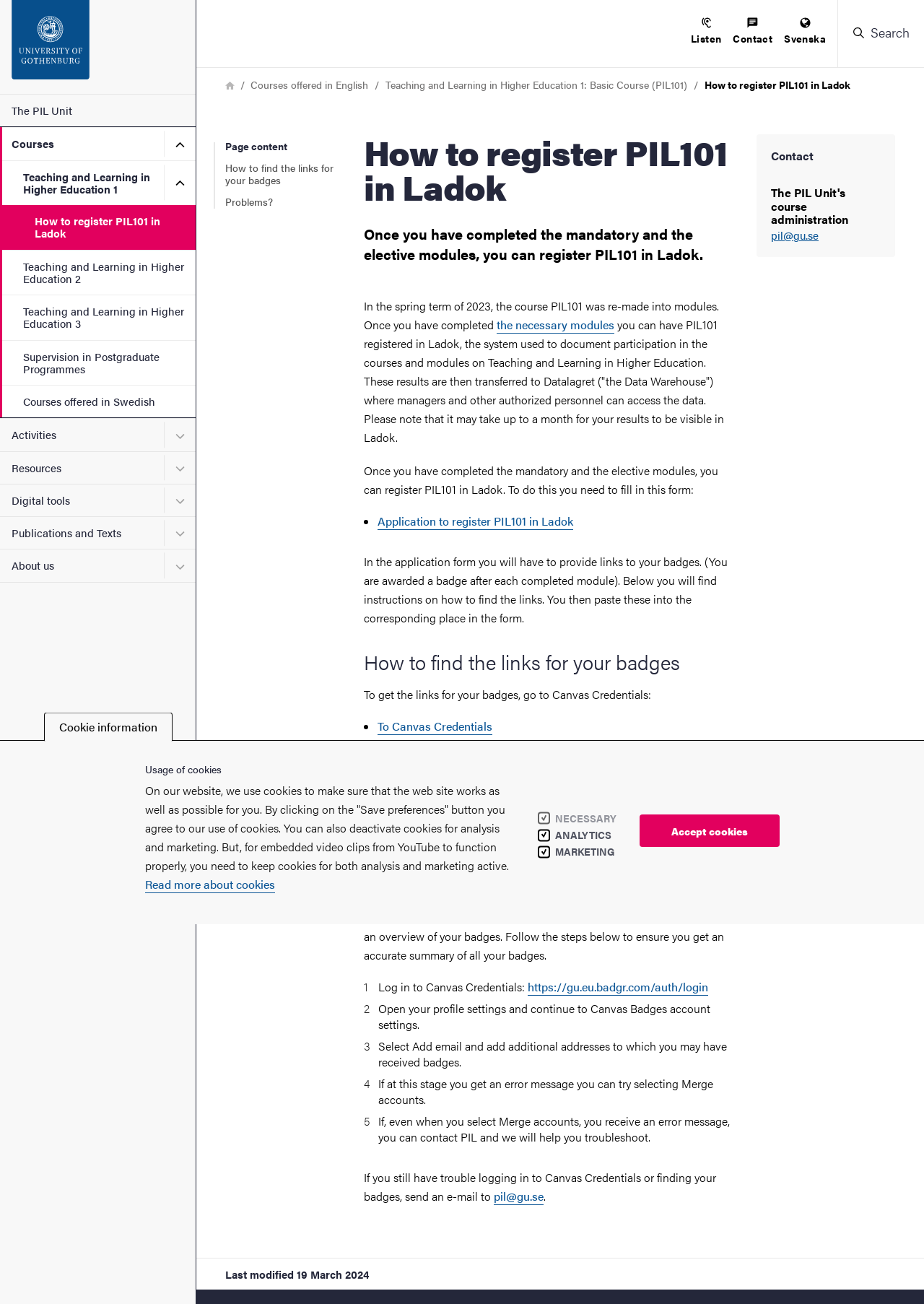Where can you find the links for your badges?
Using the image as a reference, answer the question with a short word or phrase.

Canvas Credentials